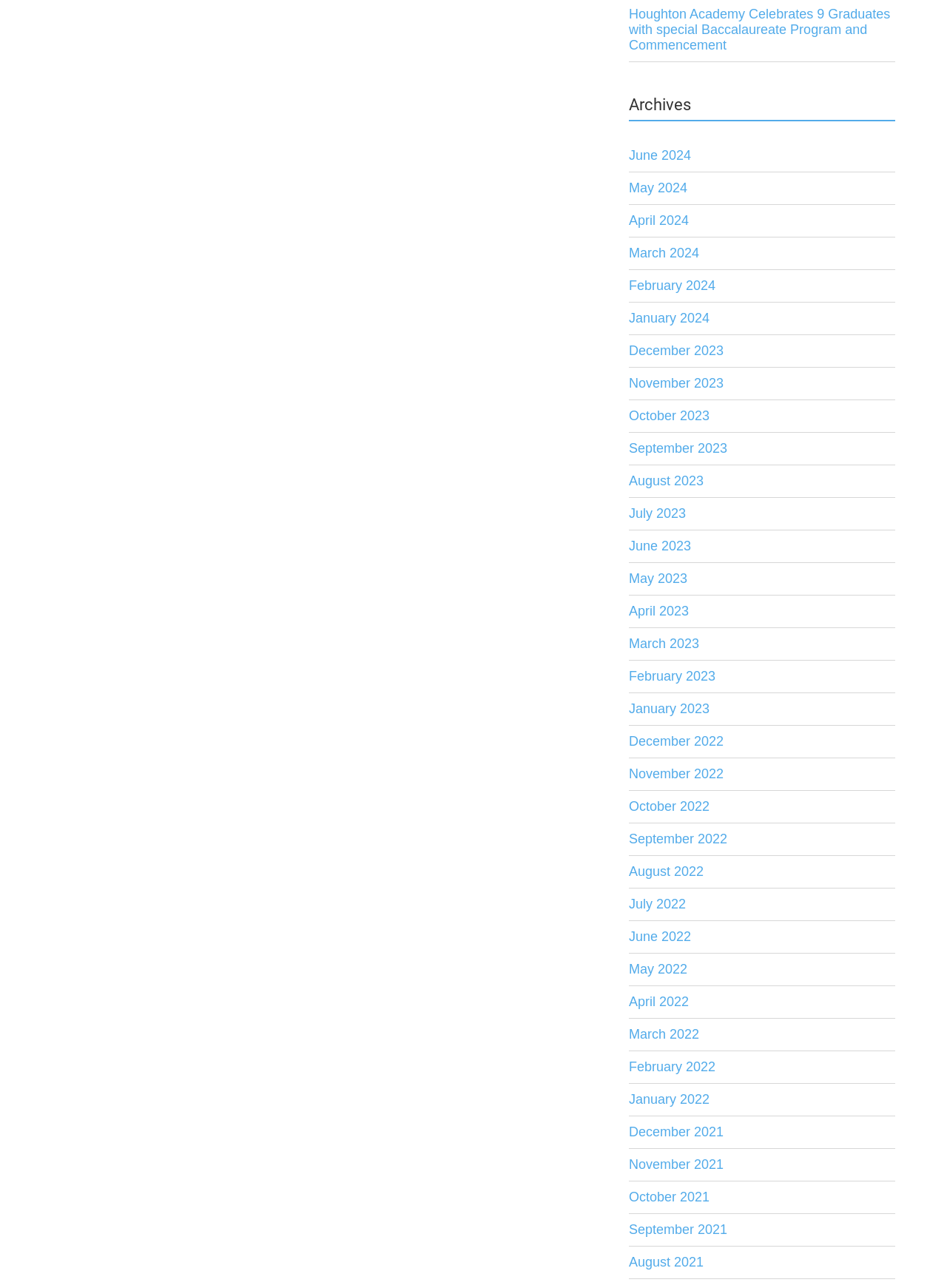Locate the bounding box coordinates of the clickable element to fulfill the following instruction: "go to archives for May 2023". Provide the coordinates as four float numbers between 0 and 1 in the format [left, top, right, bottom].

[0.664, 0.437, 0.945, 0.462]